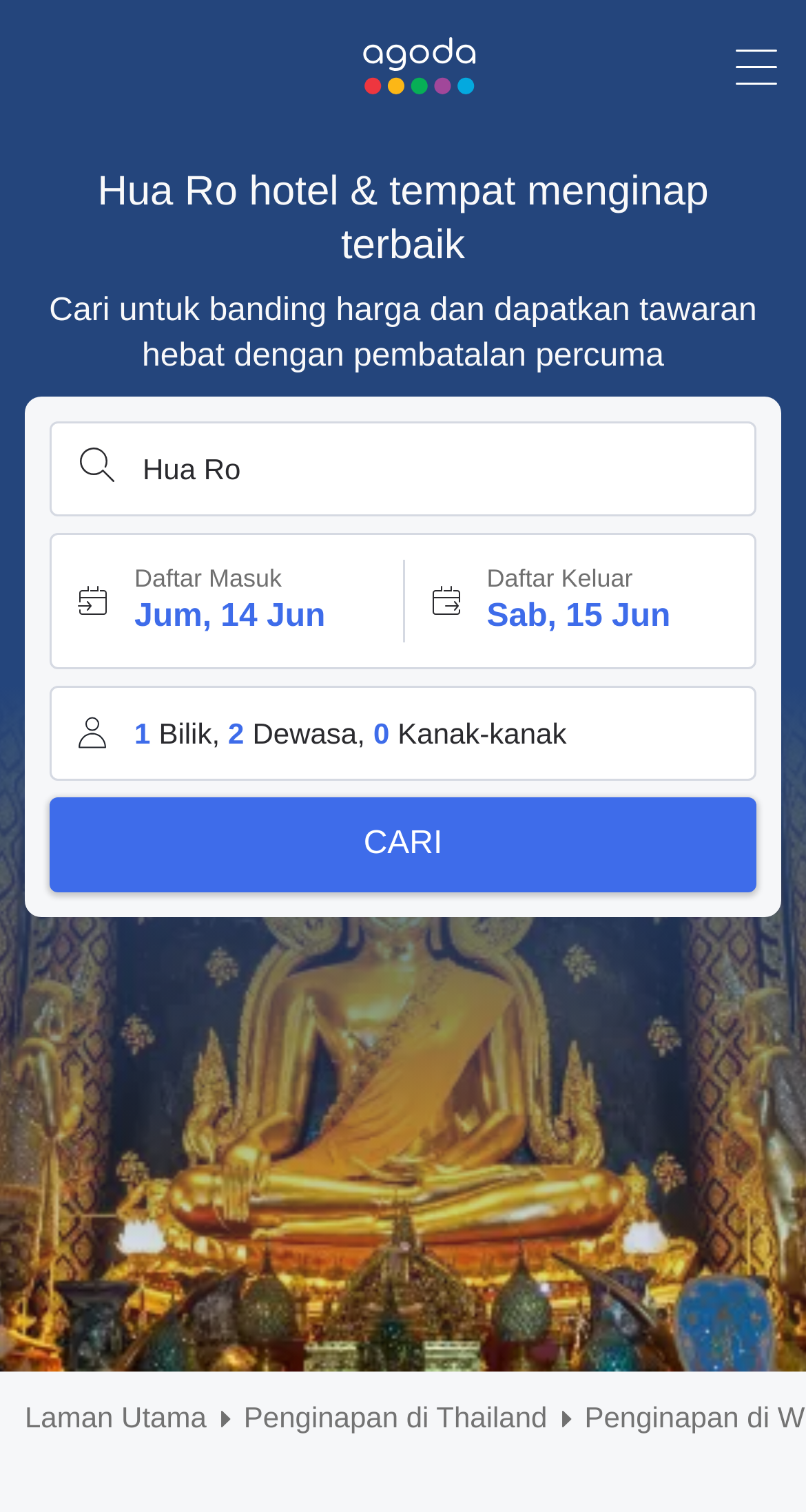Can you look at the image and give a comprehensive answer to the question:
What is the default location for hotel search?

The default location for hotel search on this website appears to be Hua Ro, as indicated by the button labeled 'Hua Ro' located near the top of the webpage. This suggests that the website is primarily designed for users searching for hotels in Hua Ro.